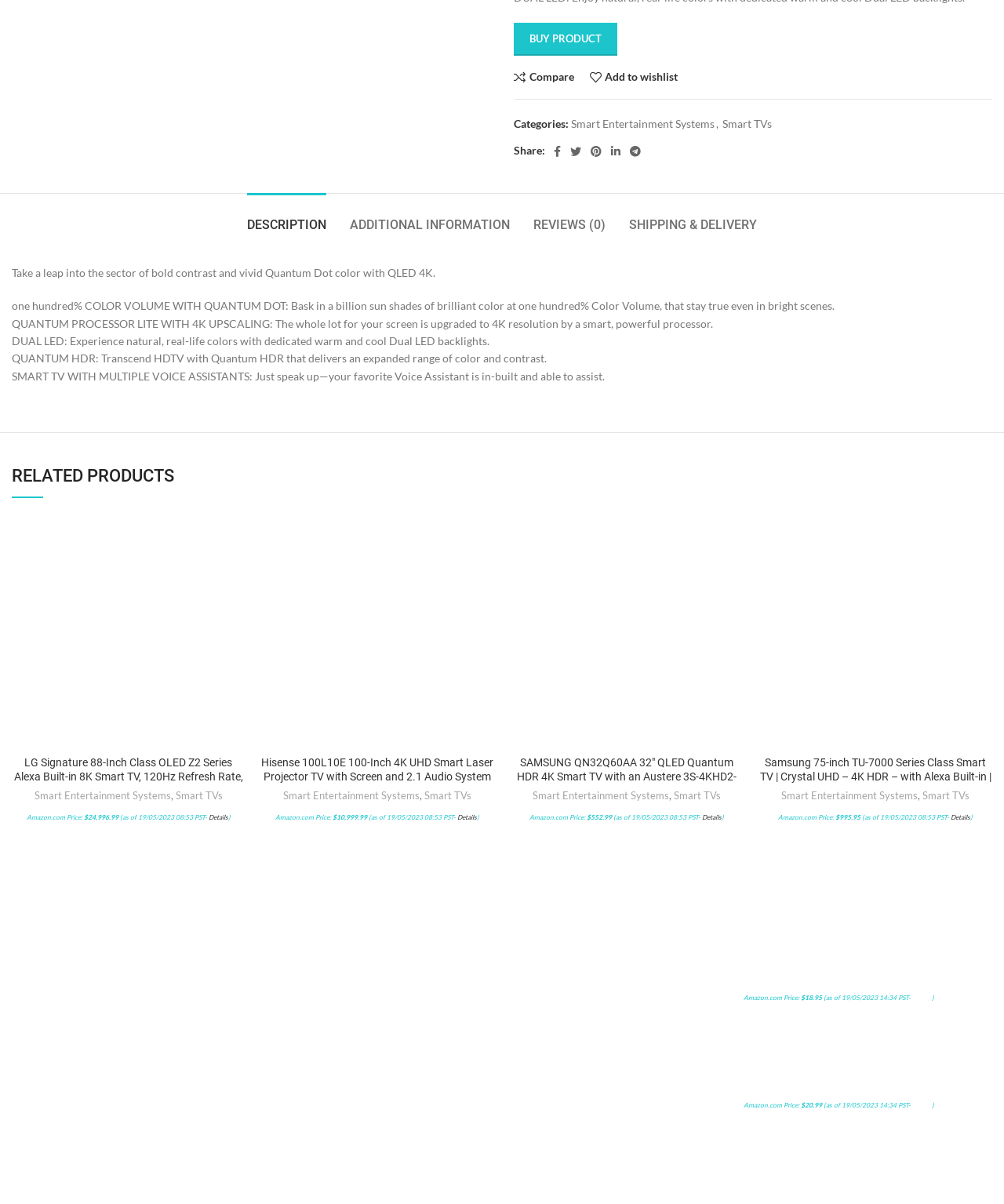Please find the bounding box coordinates in the format (top-left x, top-left y, bottom-right x, bottom-right y) for the given element description. Ensure the coordinates are floating point numbers between 0 and 1. Description: parent_node: Share: aria-label="Telegram social link"

[0.623, 0.117, 0.643, 0.134]